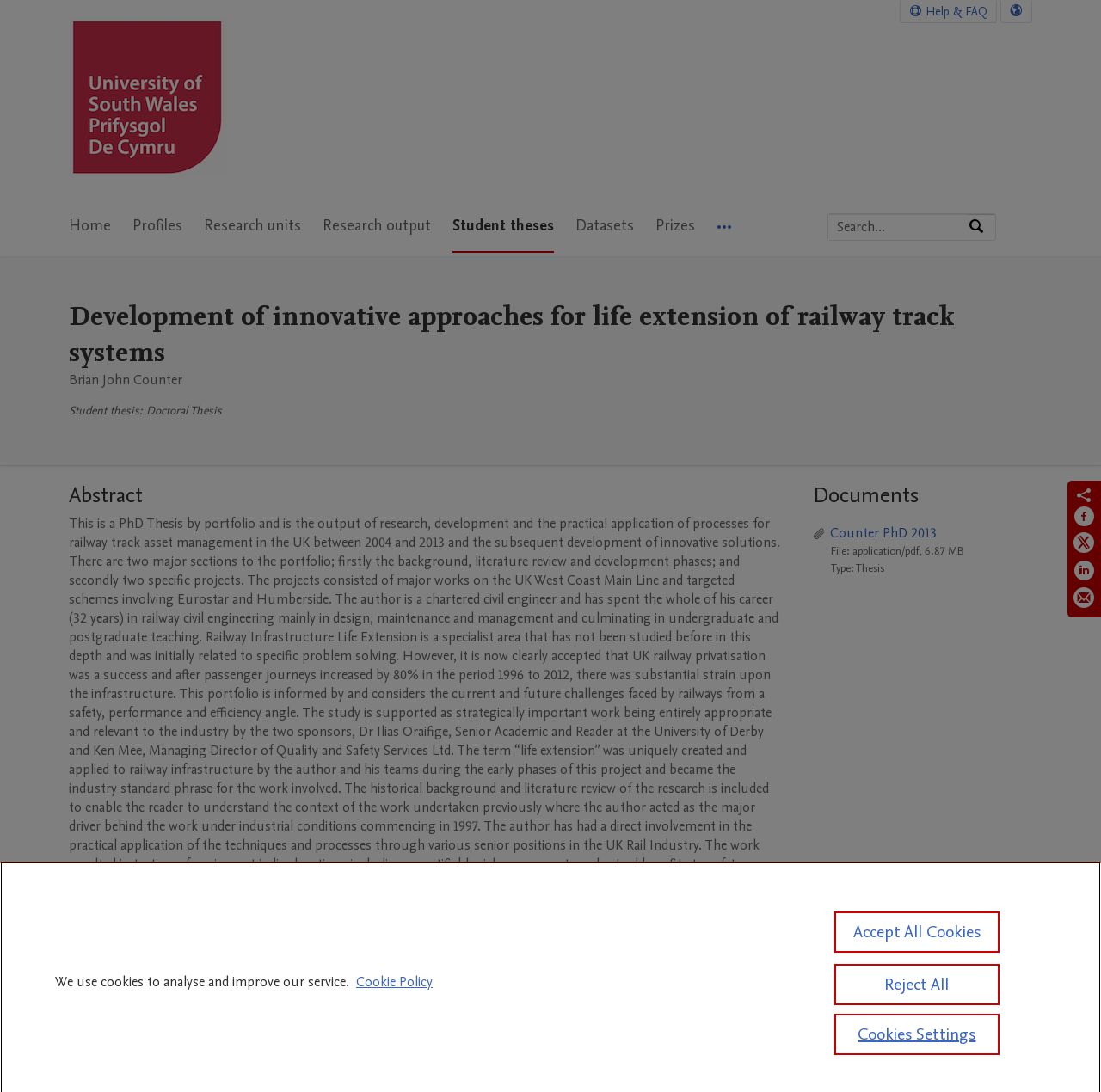Locate the bounding box coordinates of the element you need to click to accomplish the task described by this instruction: "Select language".

[0.909, 0.001, 0.937, 0.02]